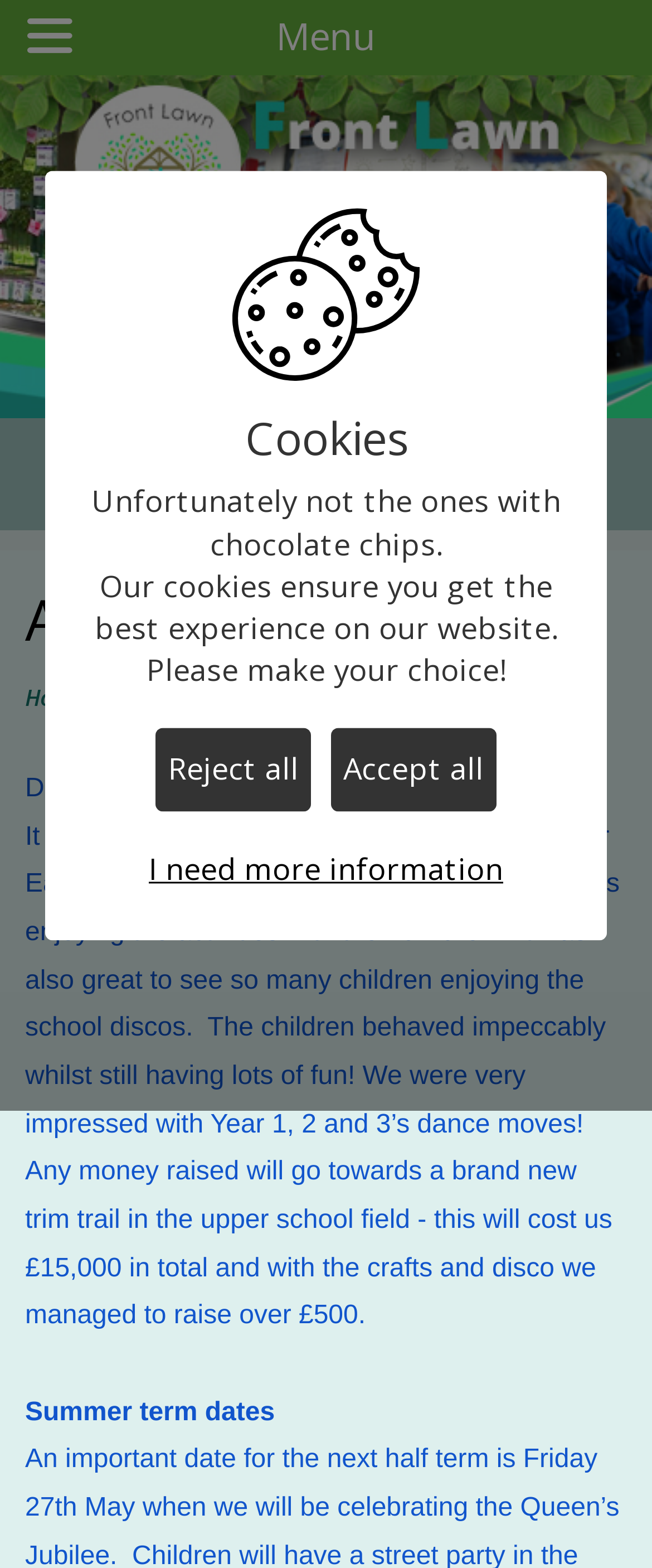What is the date mentioned in the heading?
Use the information from the screenshot to give a comprehensive response to the question.

The heading at the top of the webpage mentions a date, which is 'April 2022'. This date is likely to be the current month and year.